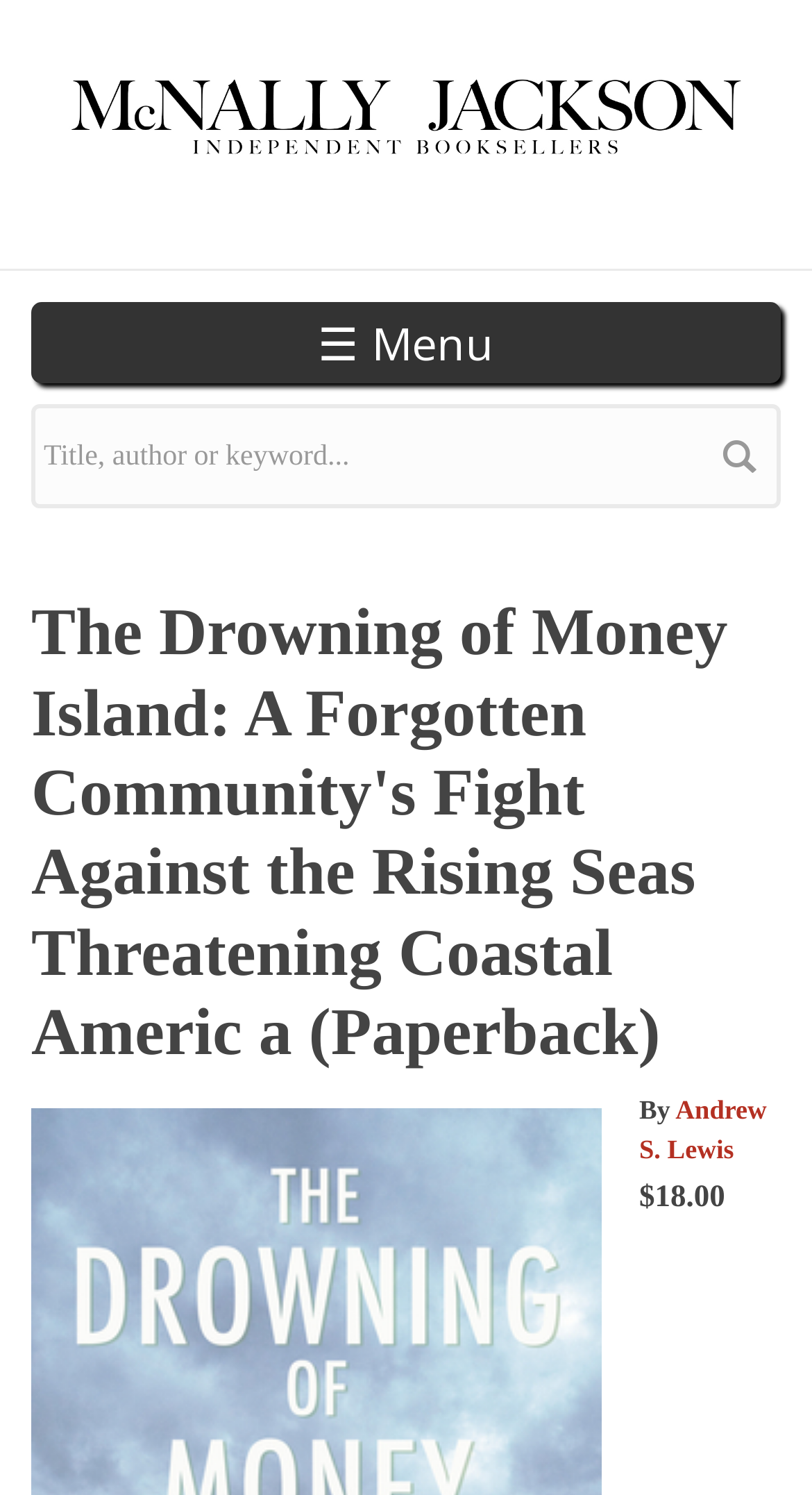Locate the bounding box coordinates for the element described below: "Andrew S. Lewis". The coordinates must be four float values between 0 and 1, formatted as [left, top, right, bottom].

[0.787, 0.732, 0.944, 0.779]